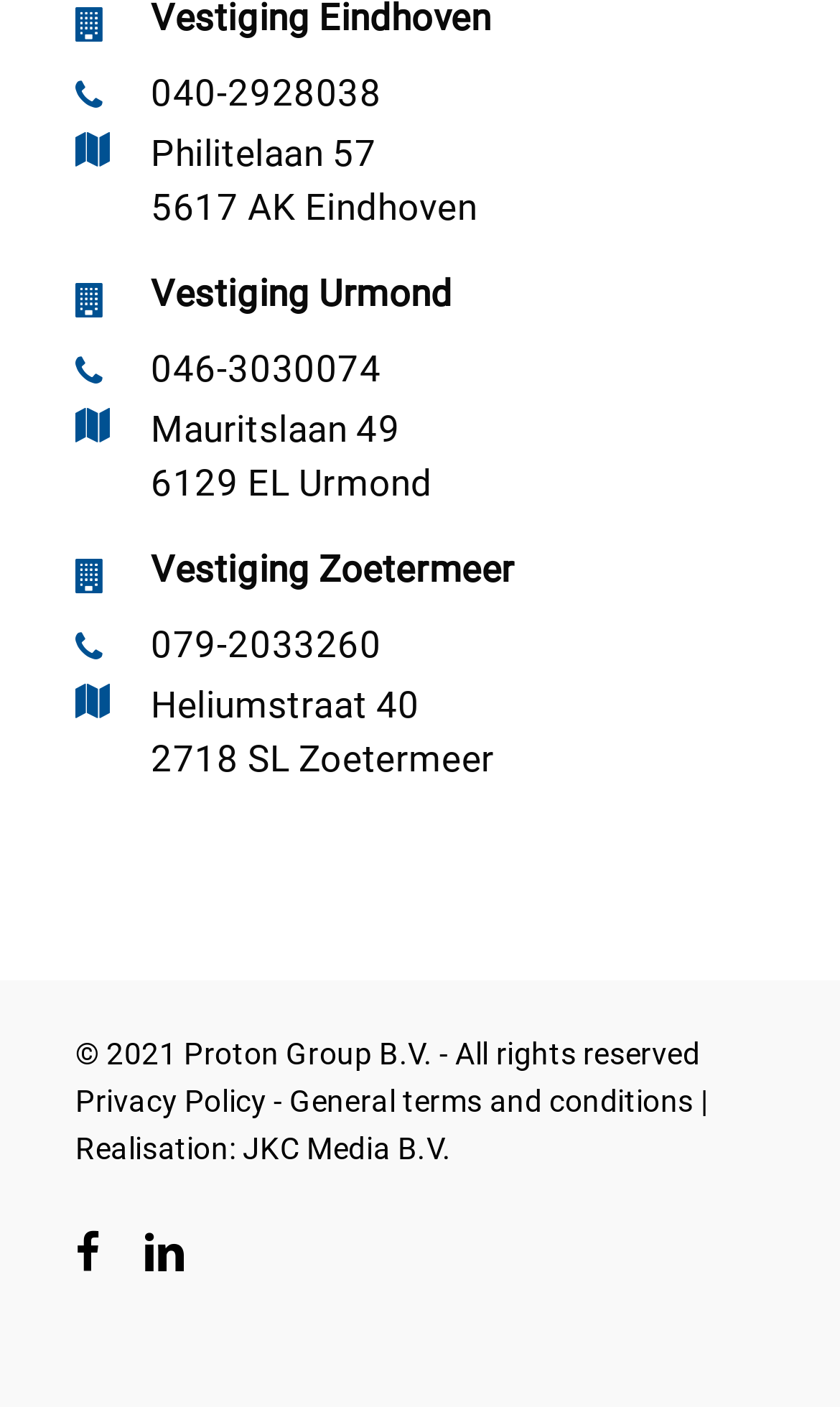Review the image closely and give a comprehensive answer to the question: How many social media links are present on this webpage?

I observed two link elements with OCR text 'facebook' and 'linkedin', which suggest two social media links. Hence, I conclude that there are two social media links present on this webpage.